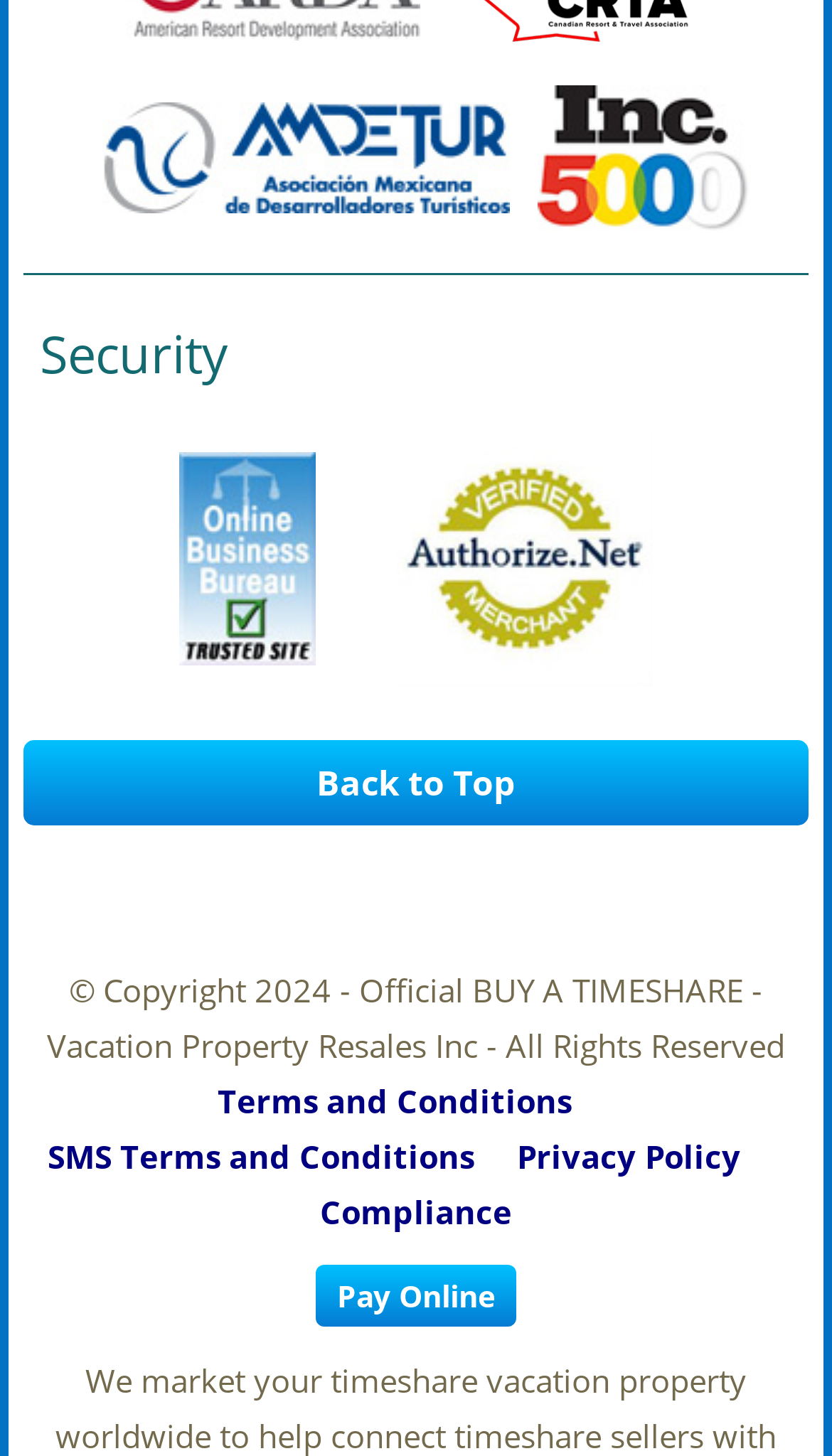Use a single word or phrase to answer this question: 
What is the purpose of the website?

Timeshare resale